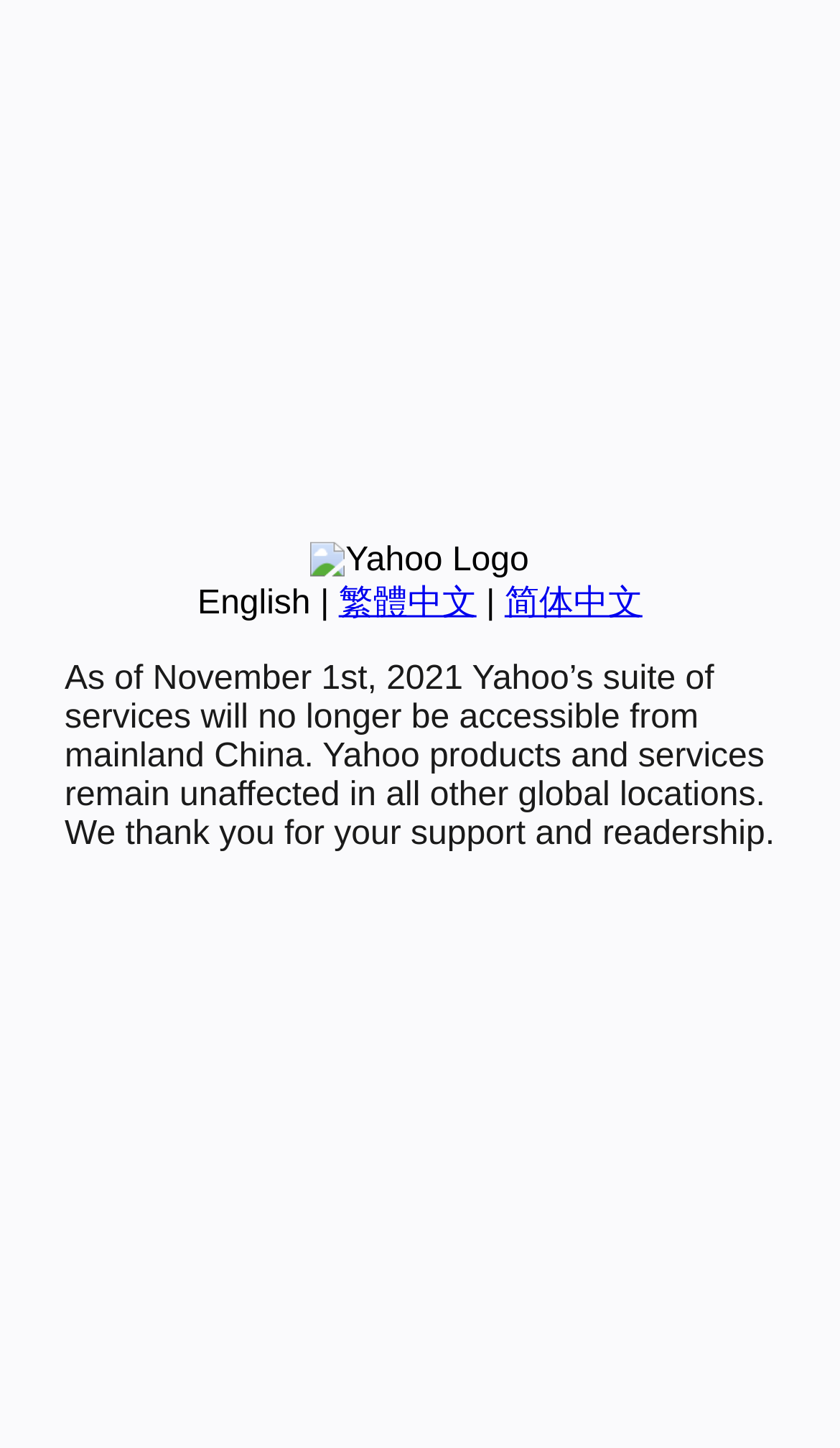Give the bounding box coordinates for the element described by: "English".

[0.235, 0.404, 0.37, 0.429]